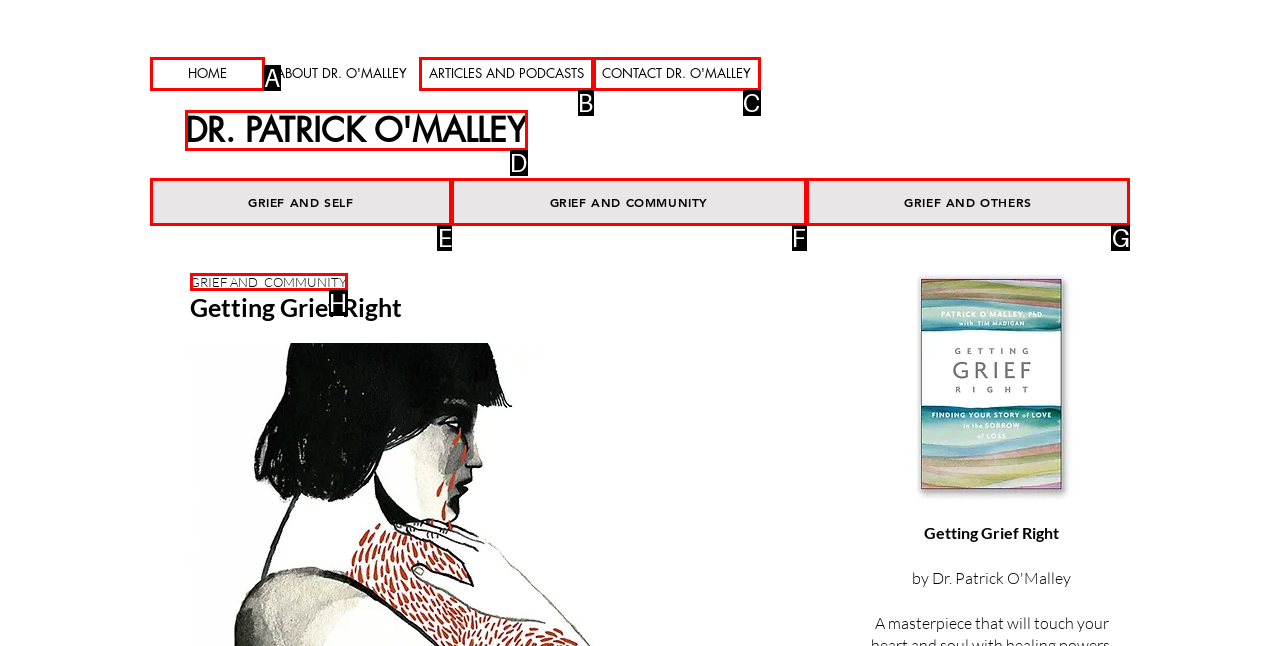Identify the option that best fits this description: GRIEF AND COMMUNITY
Answer with the appropriate letter directly.

H